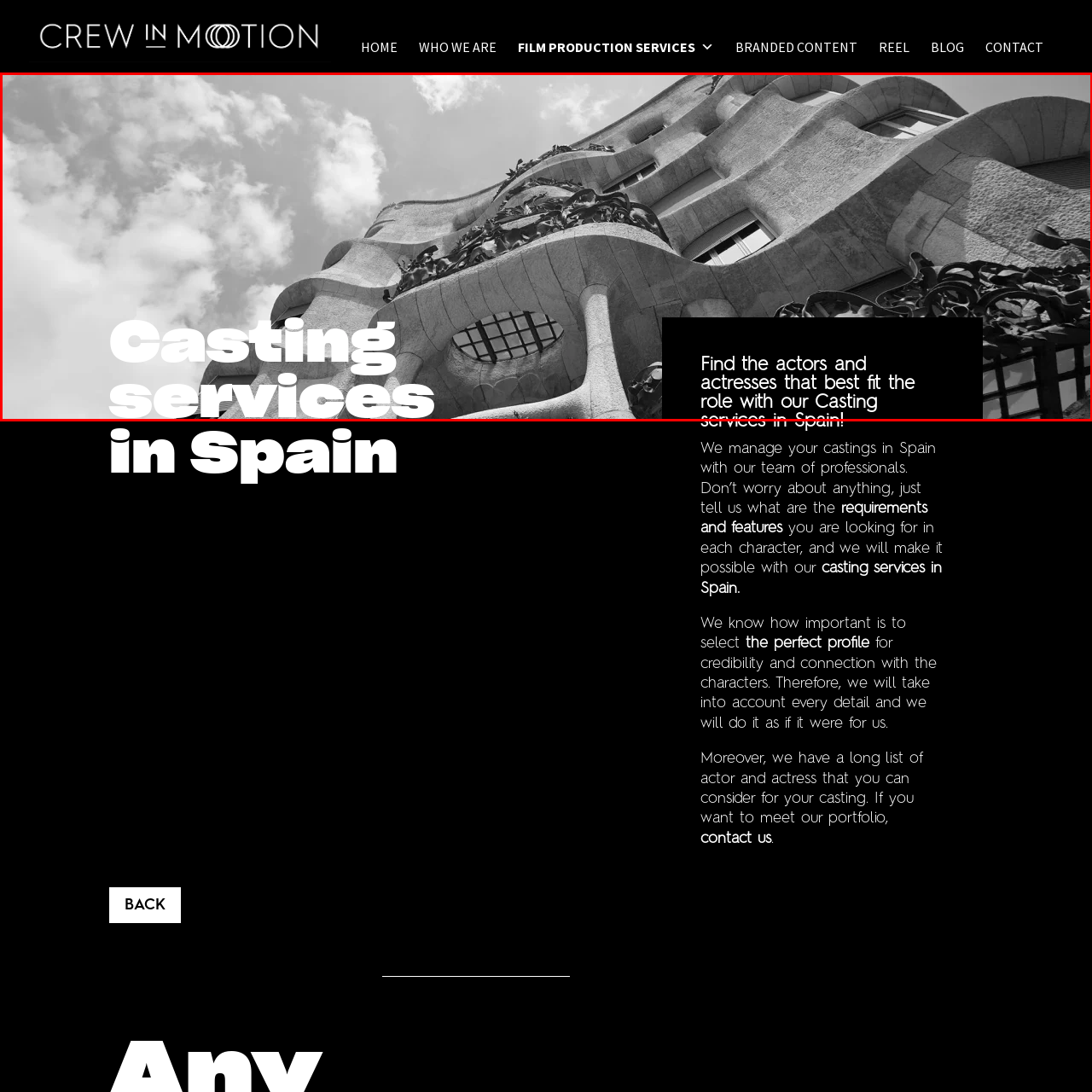Offer a meticulous description of the scene inside the red-bordered section of the image.

The image showcases a striking architectural composition in black and white, emphasizing the intricate details of a building, likely indicative of innovative design. Prominently featured in bold white text on the left side is the phrase "Casting services," signaling the focus of the content. On the right side, a contrasting black box contains the text: "Find the actors and actresses that best fit the role with our Casting services in Spain!" This effectively communicates the service offered, aimed at connecting filmmakers with talent for various roles in Spain. The combination of visual elements and text conveys a professional aesthetic, emphasizing creativity and expertise in the casting process.